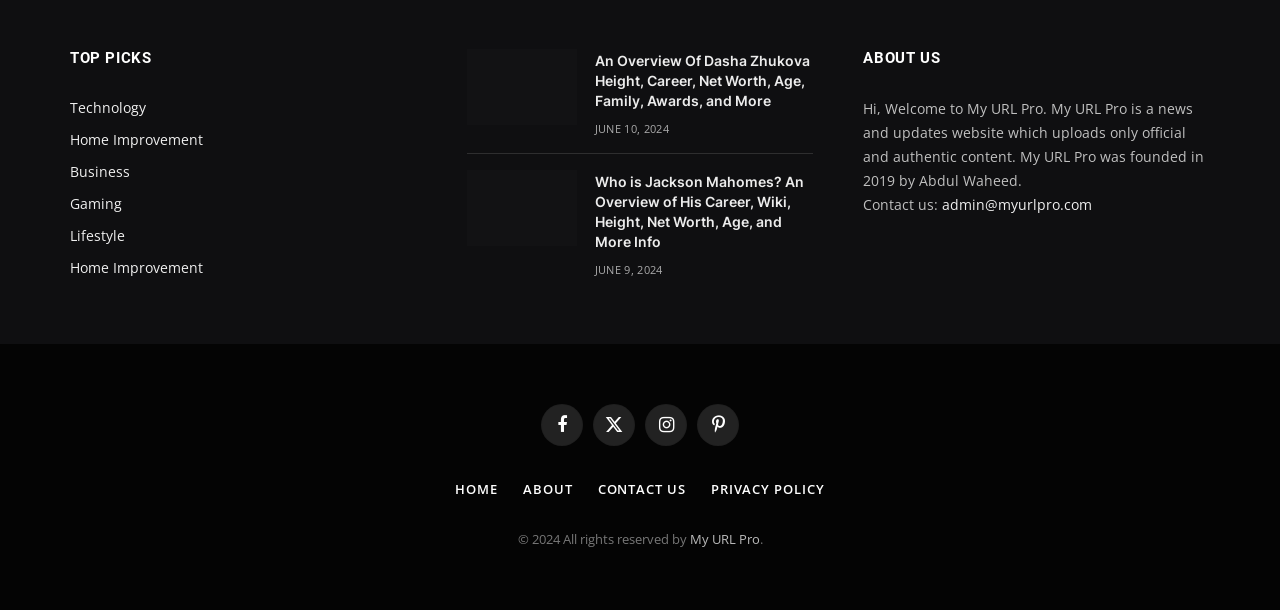Provide the bounding box coordinates for the area that should be clicked to complete the instruction: "Contact us through email".

[0.736, 0.319, 0.853, 0.35]